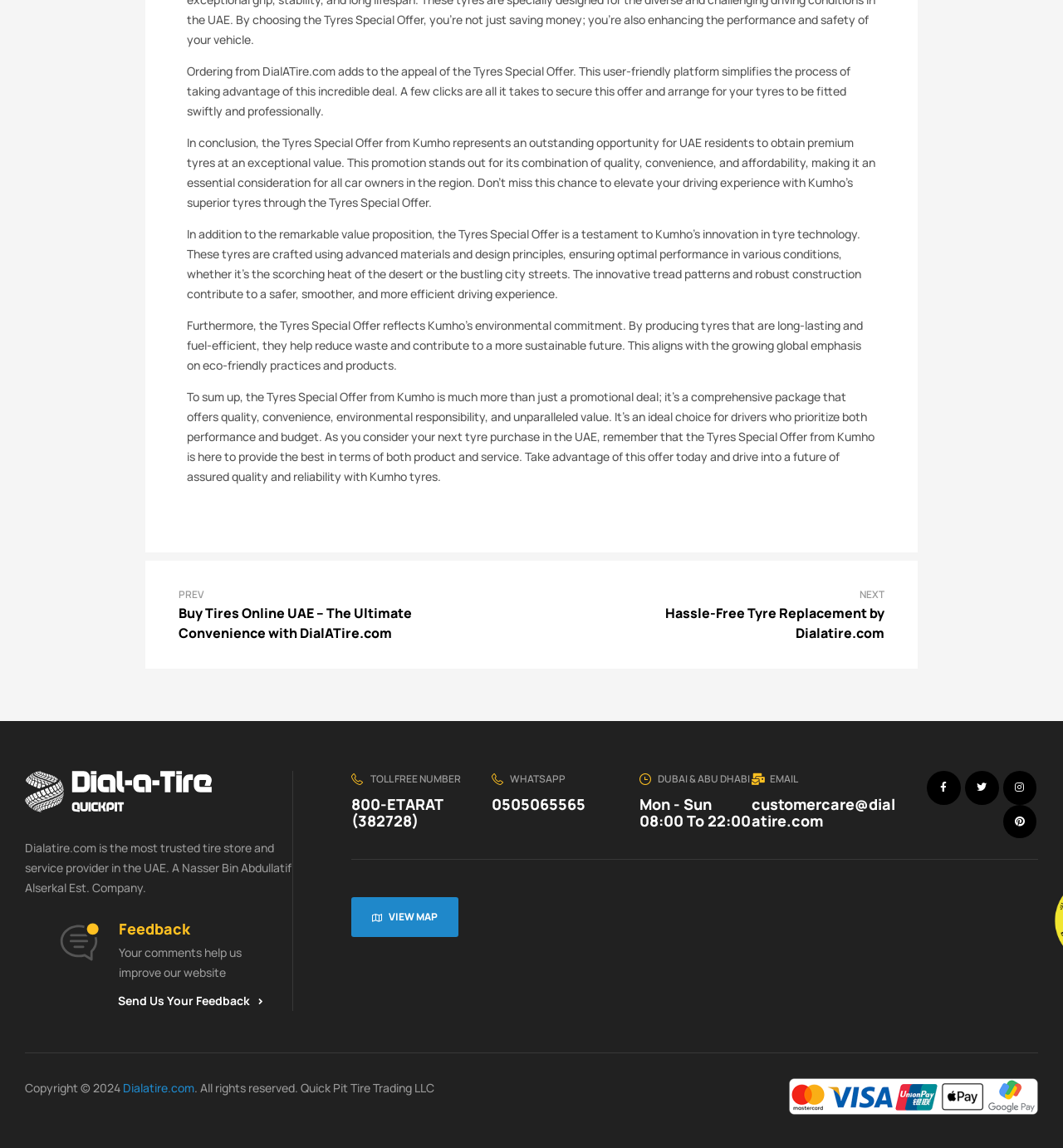Identify the bounding box coordinates of the area that should be clicked in order to complete the given instruction: "Click on the 'NEXT Hassle-Free Tyre Replacement by Dialatire.com' link". The bounding box coordinates should be four float numbers between 0 and 1, i.e., [left, top, right, bottom].

[0.578, 0.51, 0.832, 0.561]